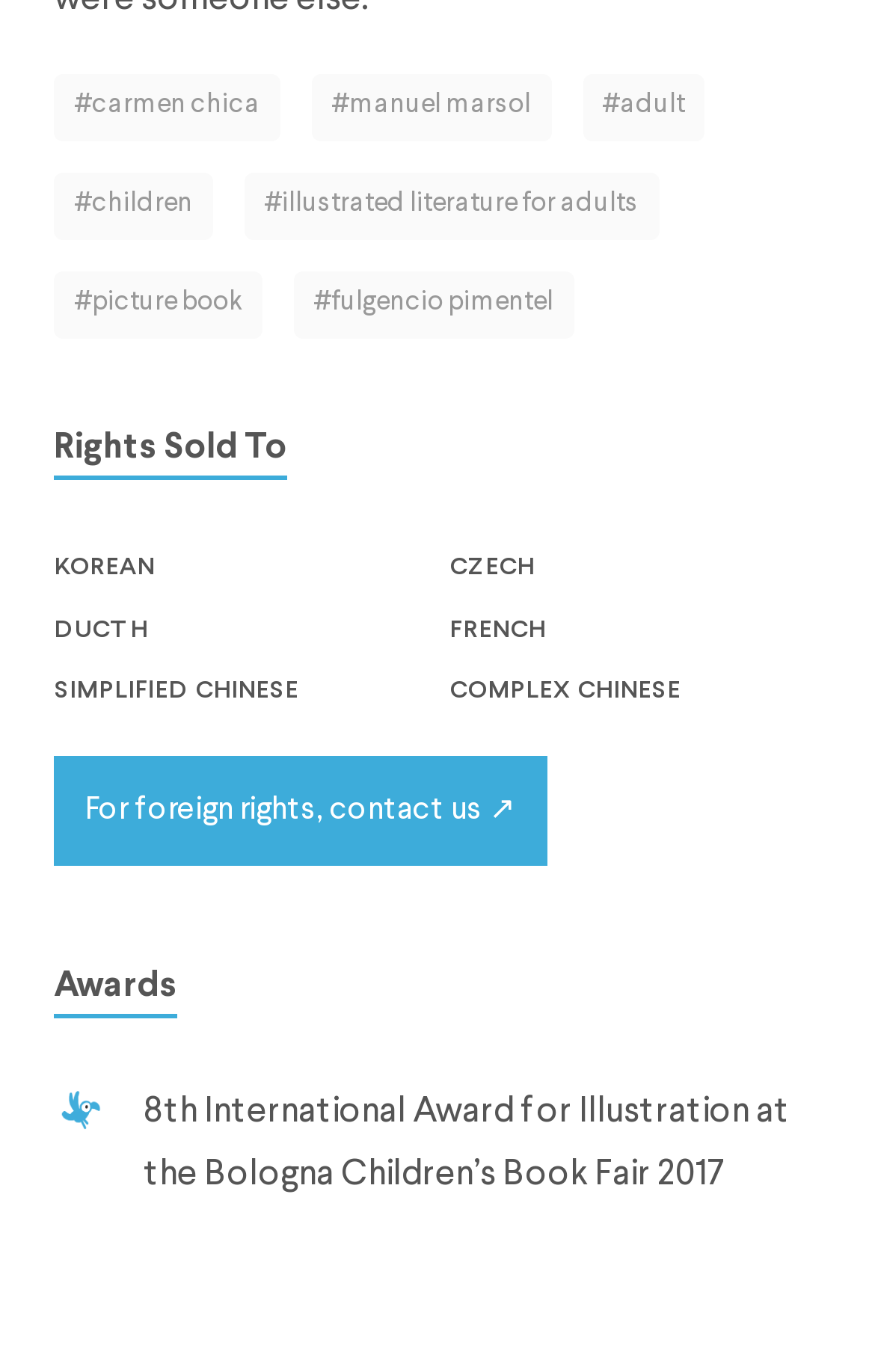Please give a succinct answer to the question in one word or phrase:
What is the award mentioned on the webpage?

8th International Award for Illustration